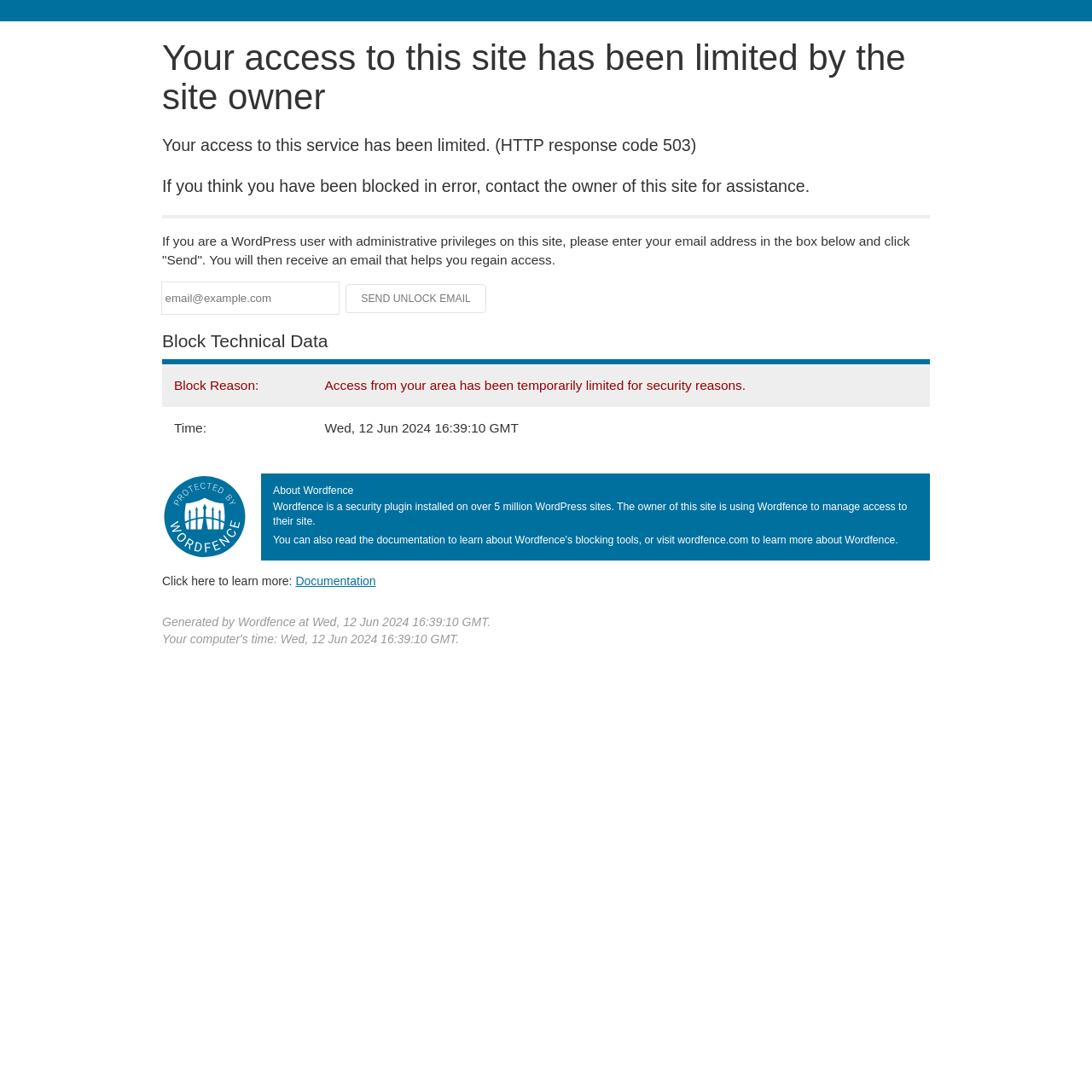What is the action that can be performed by clicking the button? Examine the screenshot and reply using just one word or a brief phrase.

Send Unlock Email